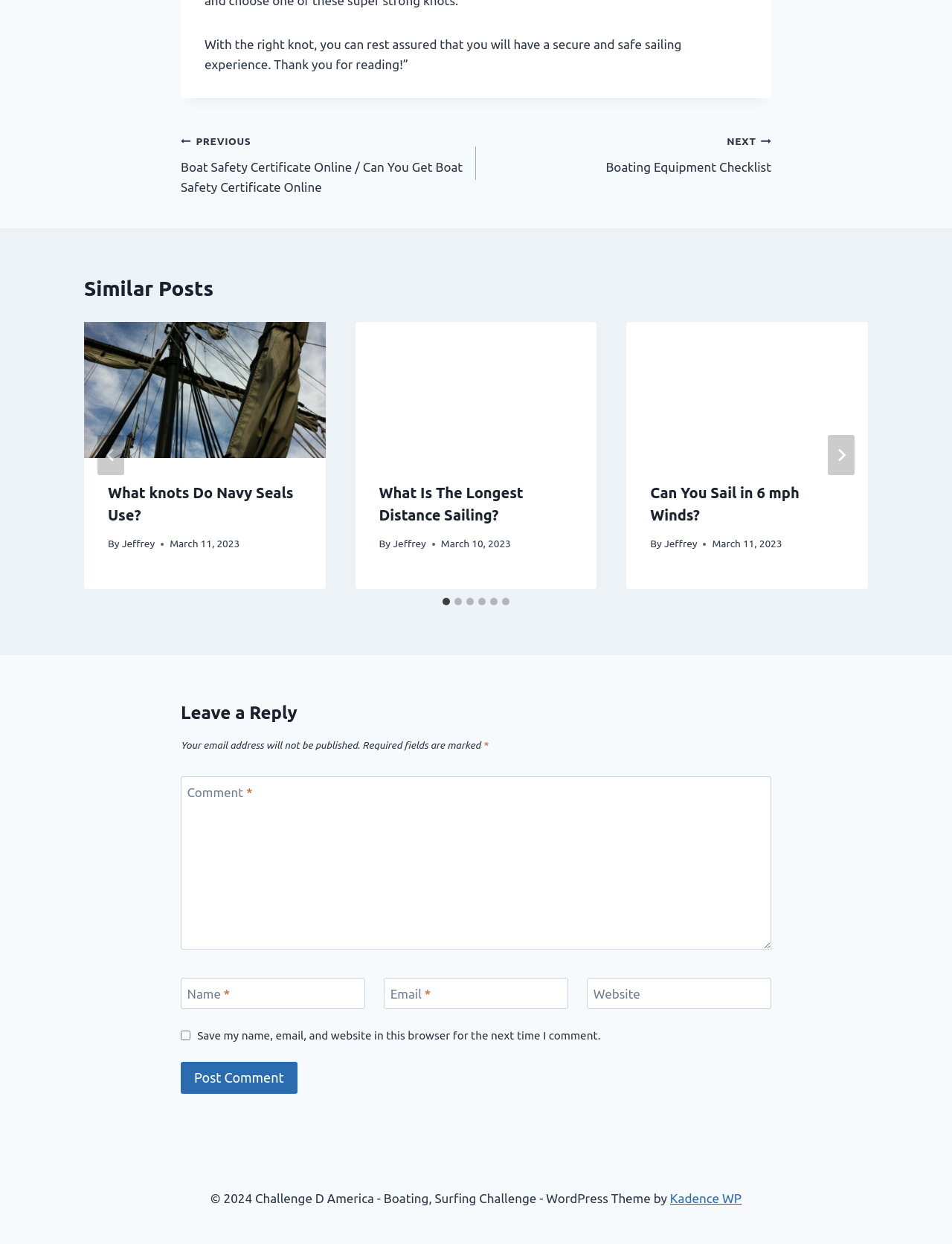Locate the coordinates of the bounding box for the clickable region that fulfills this instruction: "Click on the 'NEXT Boating Equipment Checklist' link".

[0.5, 0.105, 0.81, 0.142]